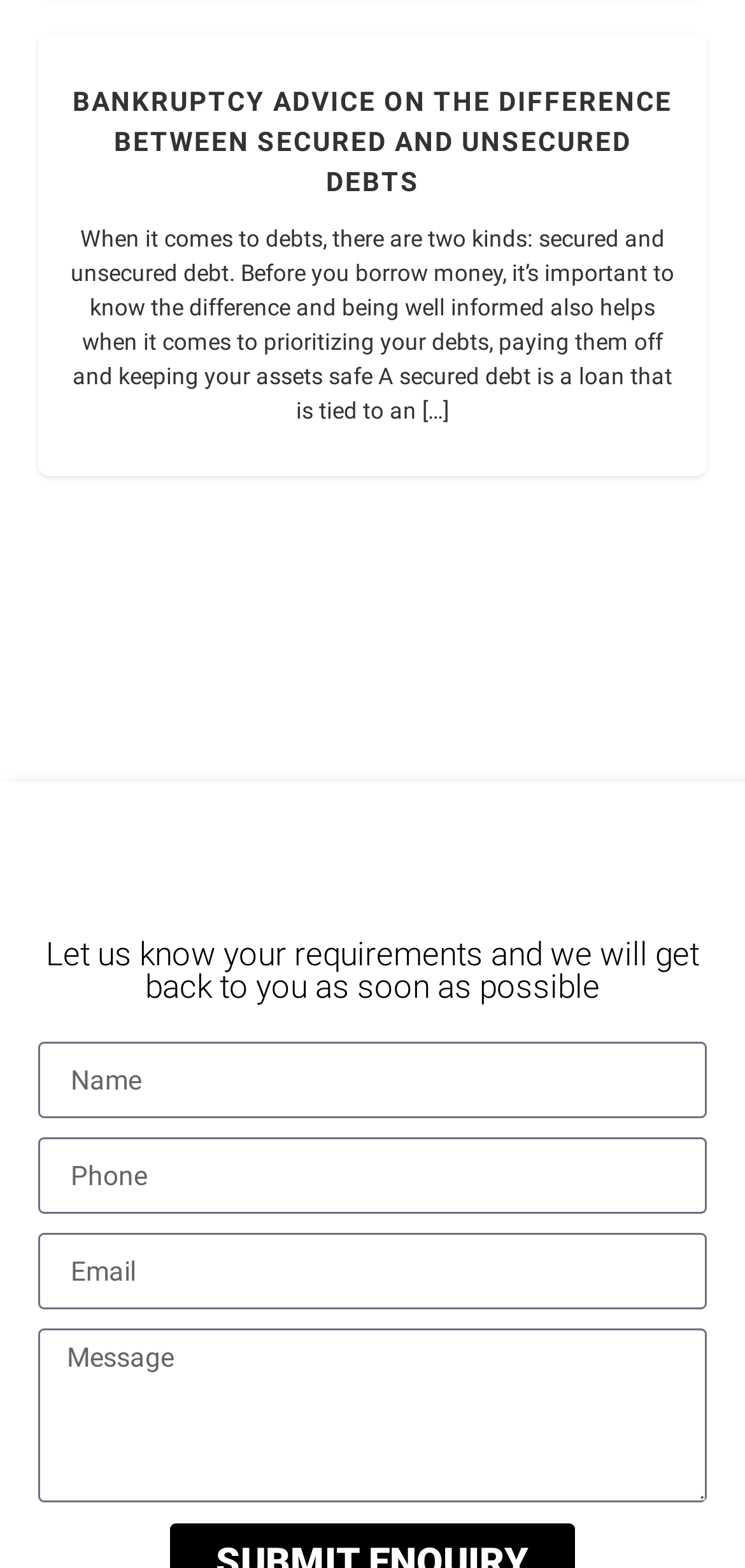What is the difference between secured and unsecured debt?
Answer the question with a single word or phrase, referring to the image.

Secured debt is tied to an asset, unsecured debt is not